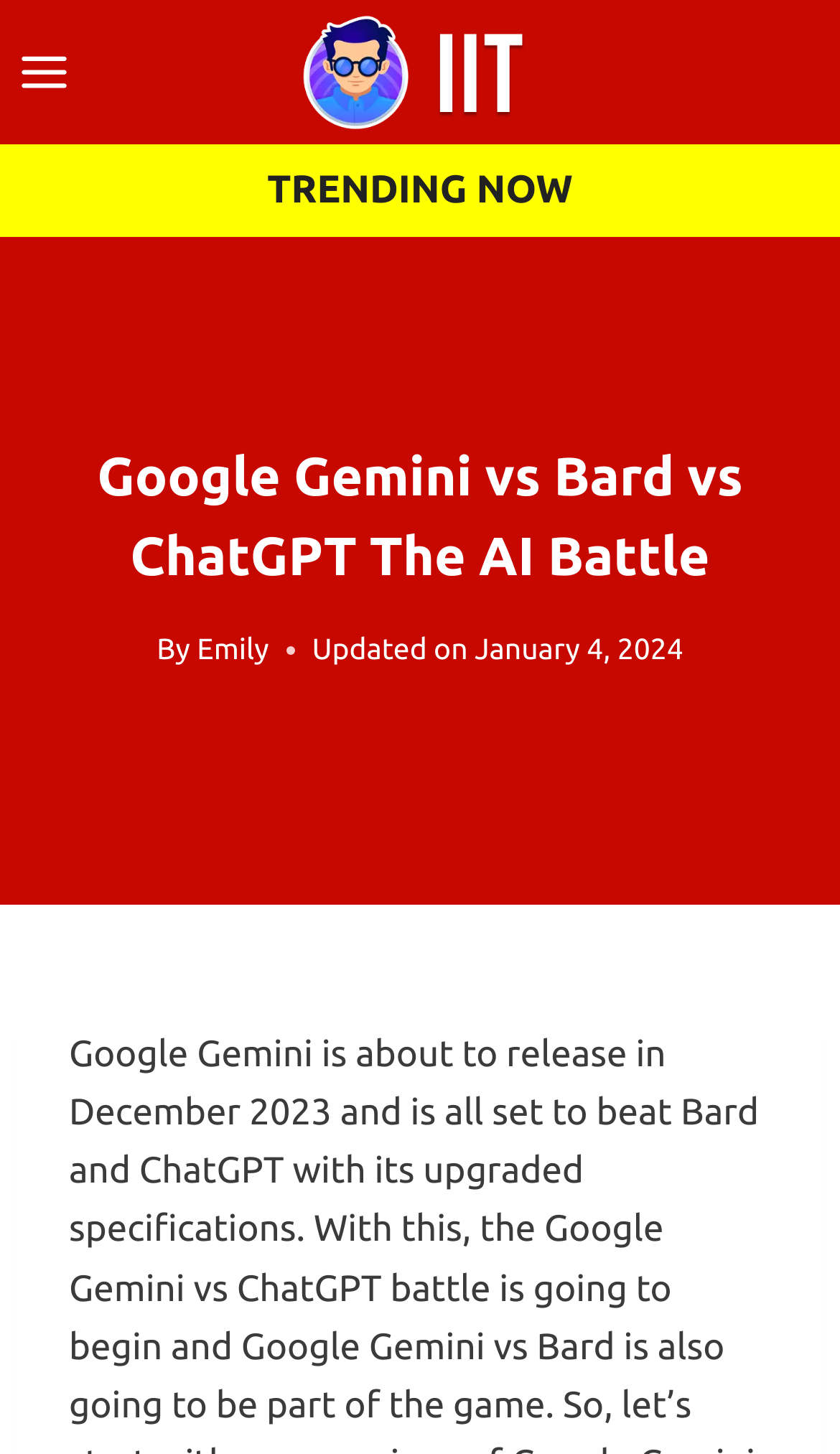Who is the author of the article?
Based on the image, give a concise answer in the form of a single word or short phrase.

Emily